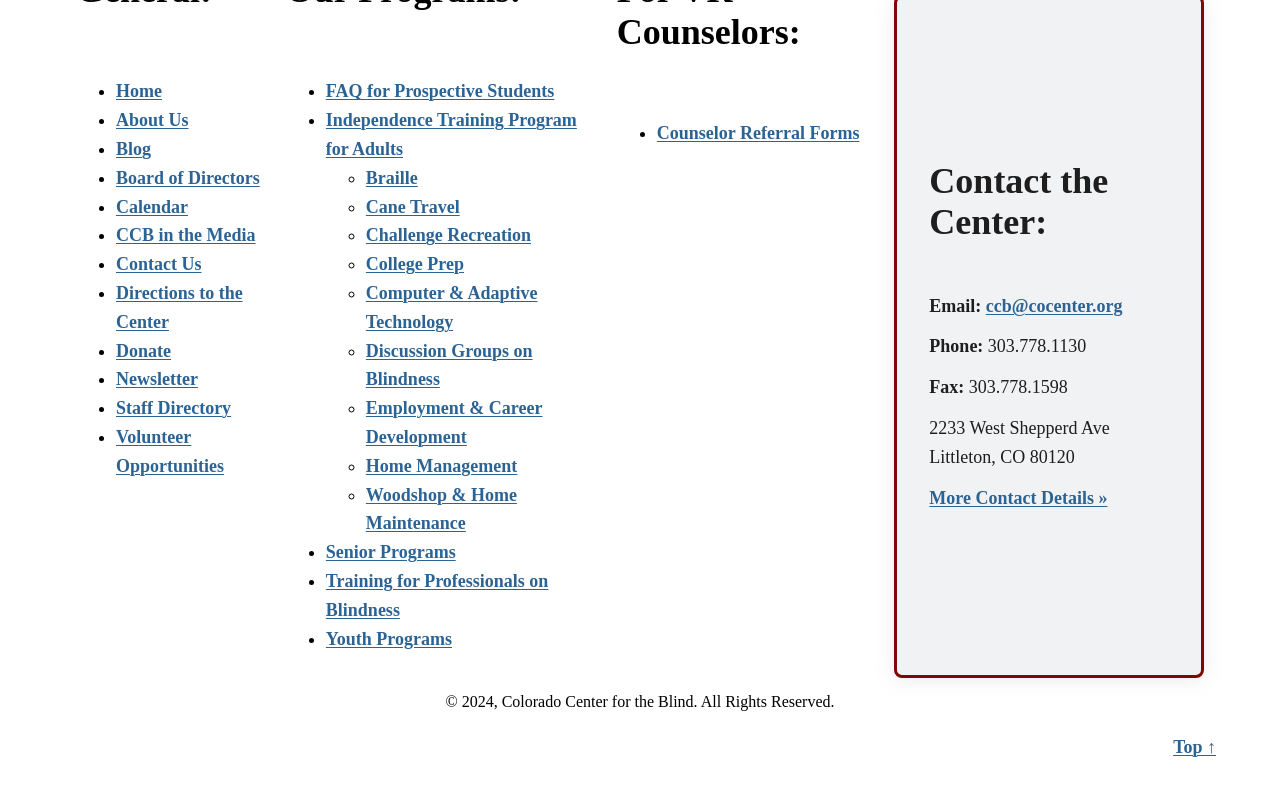Show the bounding box coordinates of the region that should be clicked to follow the instruction: "Learn about Independence Training Program for Adults."

[0.255, 0.137, 0.451, 0.198]